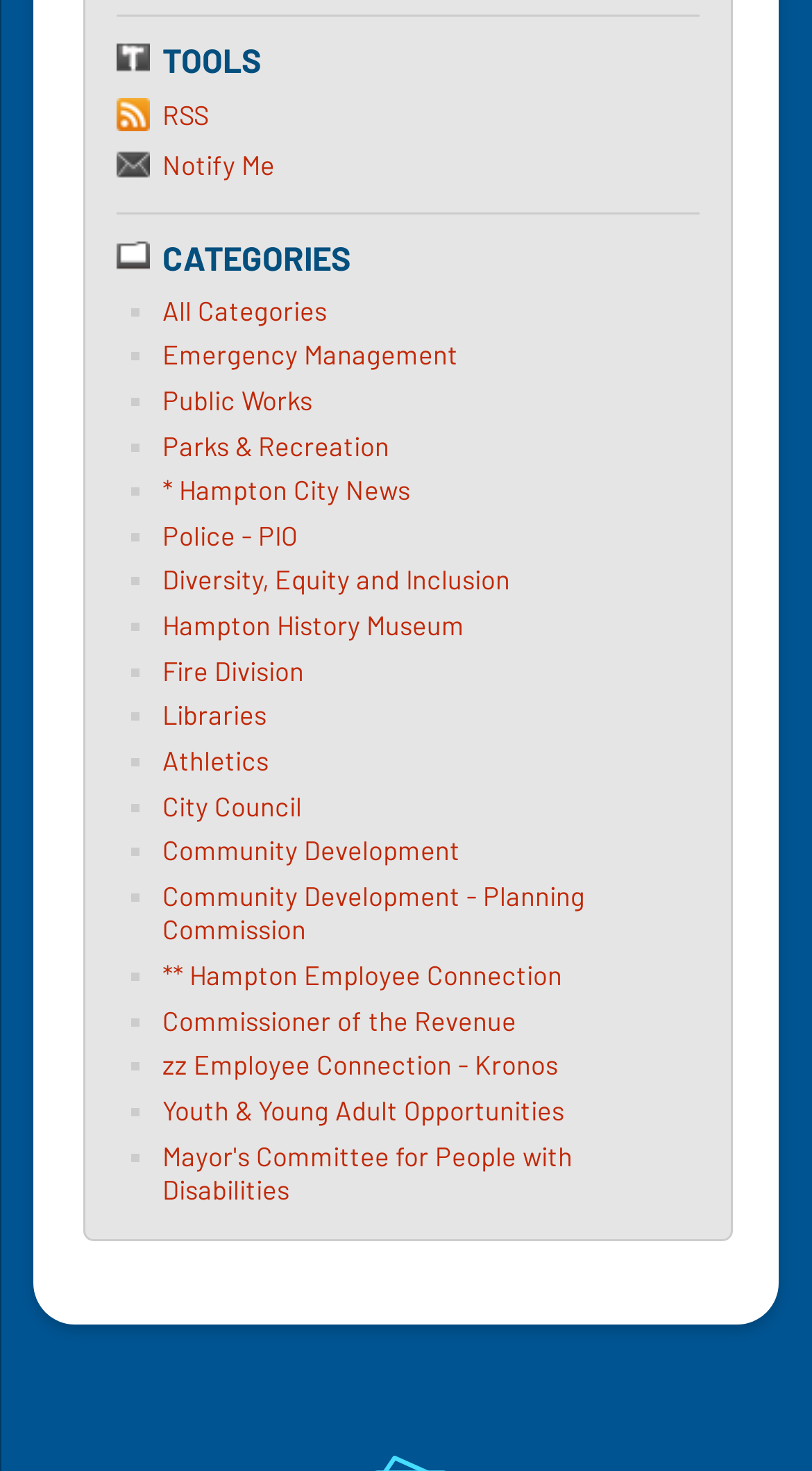Please provide the bounding box coordinates for the element that needs to be clicked to perform the instruction: "Explore Hampton History Museum". The coordinates must consist of four float numbers between 0 and 1, formatted as [left, top, right, bottom].

[0.2, 0.413, 0.572, 0.436]